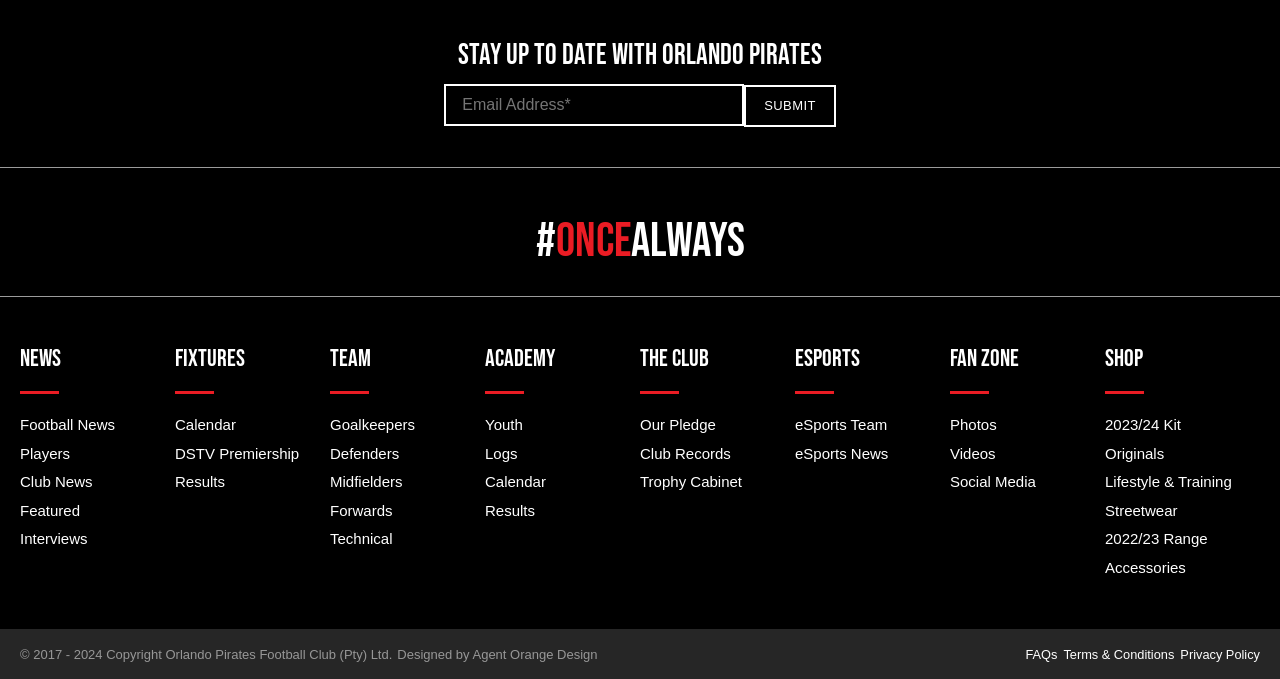Please locate the bounding box coordinates for the element that should be clicked to achieve the following instruction: "Enter email address". Ensure the coordinates are given as four float numbers between 0 and 1, i.e., [left, top, right, bottom].

[0.347, 0.123, 0.581, 0.186]